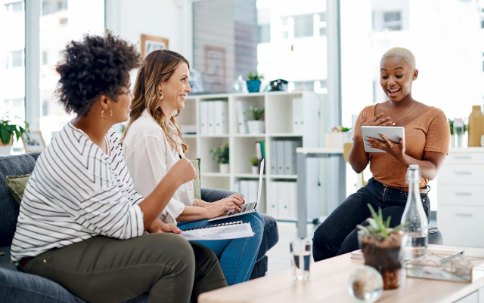Respond with a single word or phrase to the following question: What is the woman with short blonde hair doing?

Presenting information